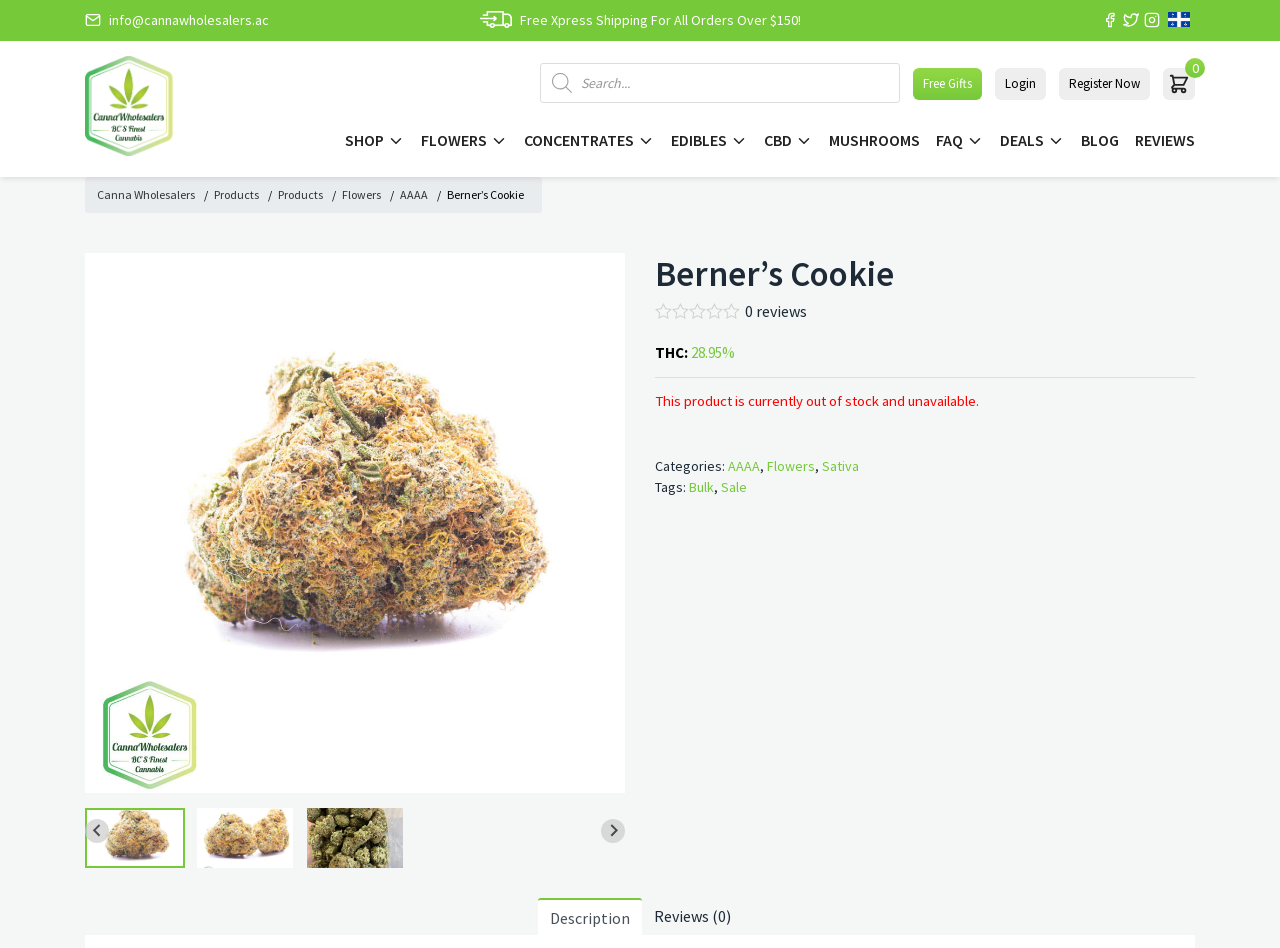Could you find the bounding box coordinates of the clickable area to complete this instruction: "Enter search query"?

None